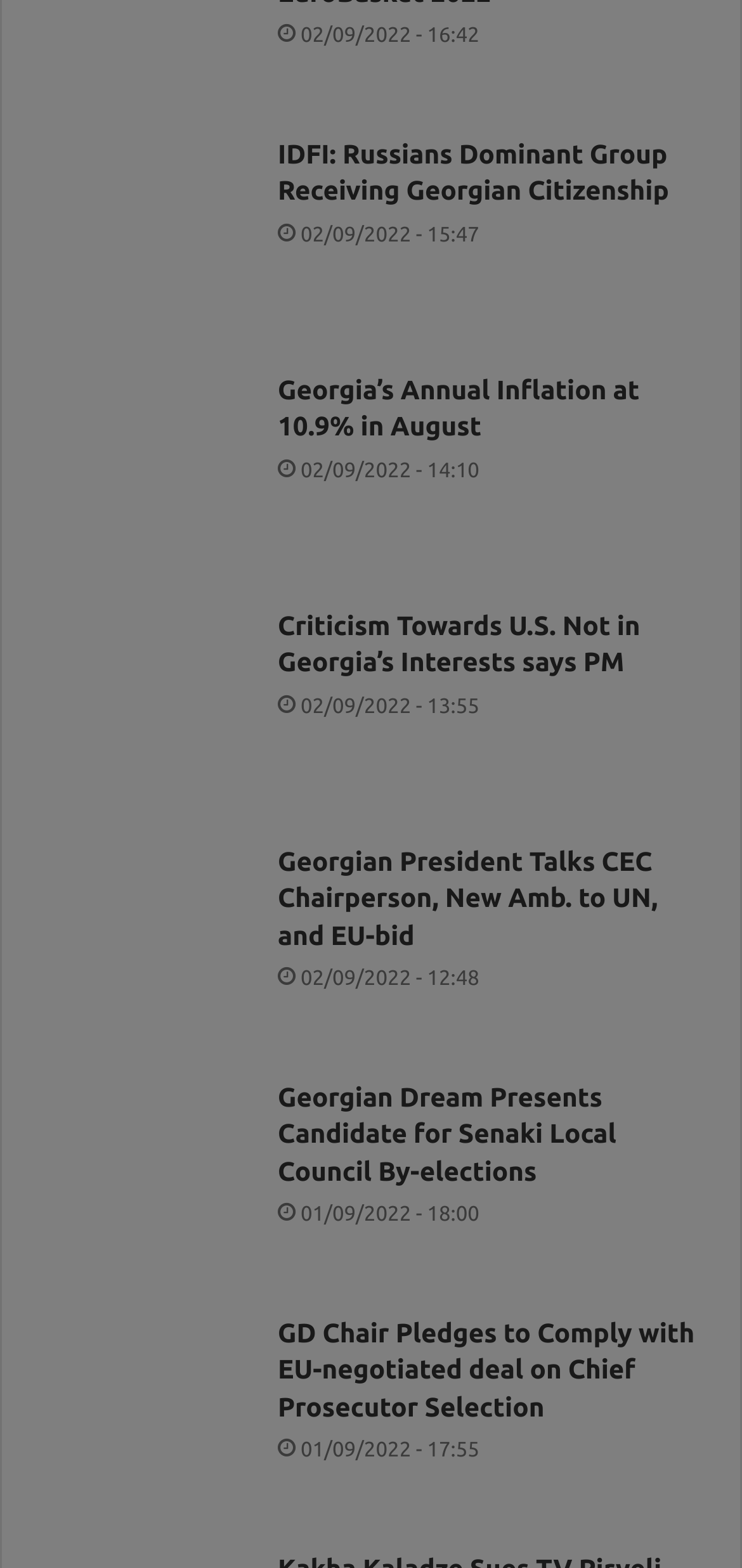Please pinpoint the bounding box coordinates for the region I should click to adhere to this instruction: "Read news about Russians Dominant Group Receiving Georgian Citizenship".

[0.374, 0.087, 0.946, 0.134]